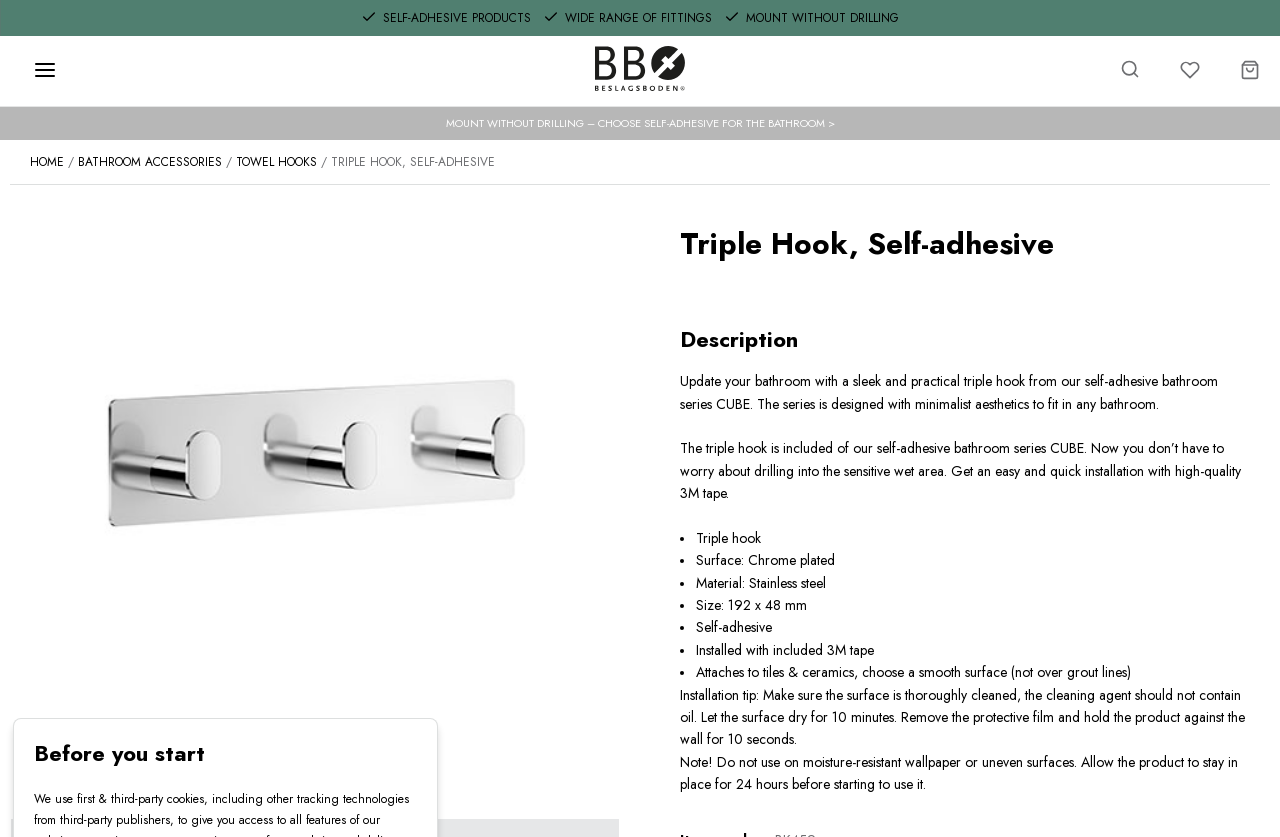Identify the bounding box for the UI element described as: "0". The coordinates should be four float numbers between 0 and 1, i.e., [left, top, right, bottom].

[0.969, 0.072, 0.984, 0.098]